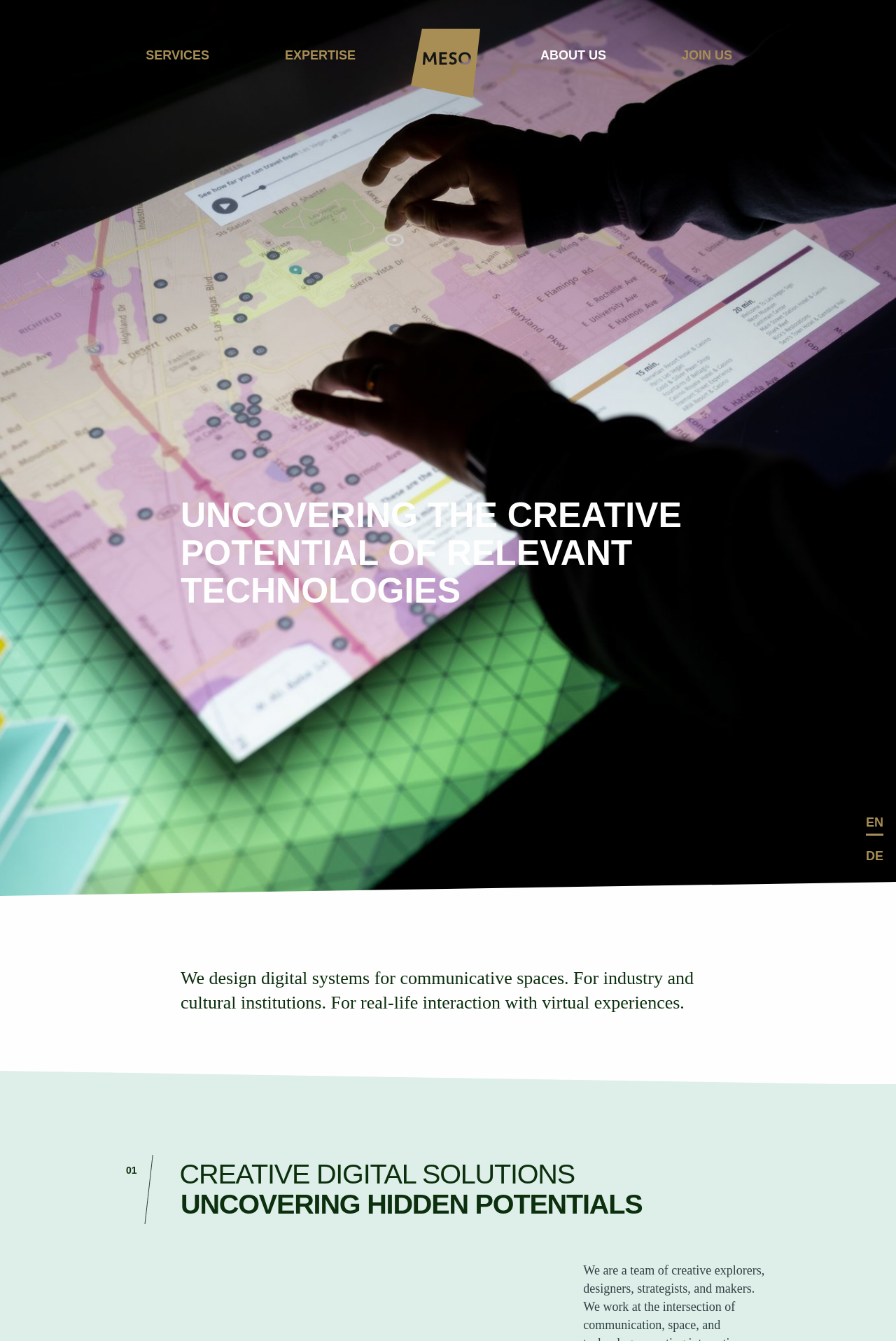What is the focus of the company's digital systems?
Please answer the question with a single word or phrase, referencing the image.

Communicative spaces